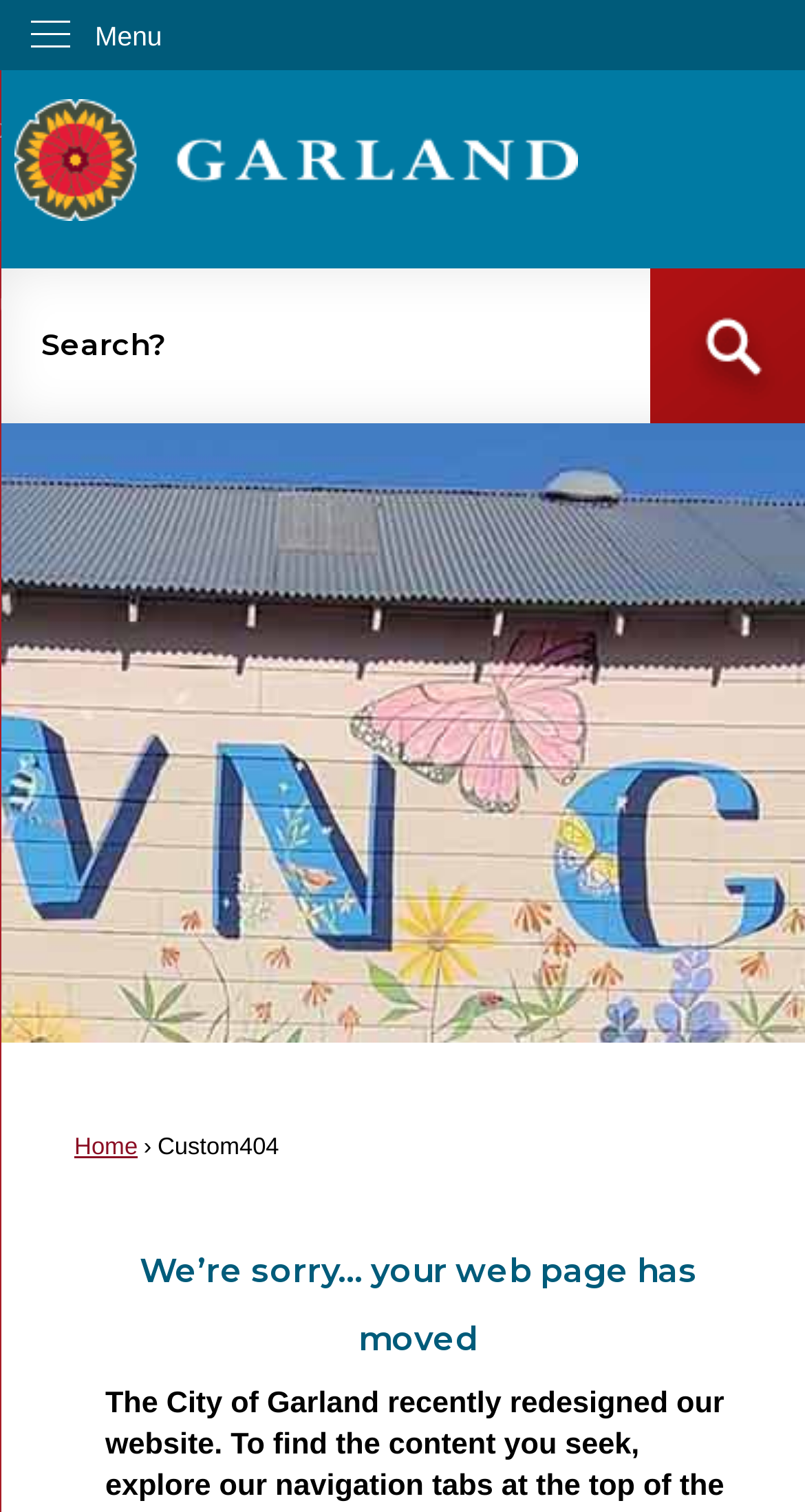Using the element description provided, determine the bounding box coordinates in the format (top-left x, top-left y, bottom-right x, bottom-right y). Ensure that all values are floating point numbers between 0 and 1. Element description: parent_node: Search

[0.808, 0.131, 1.0, 0.233]